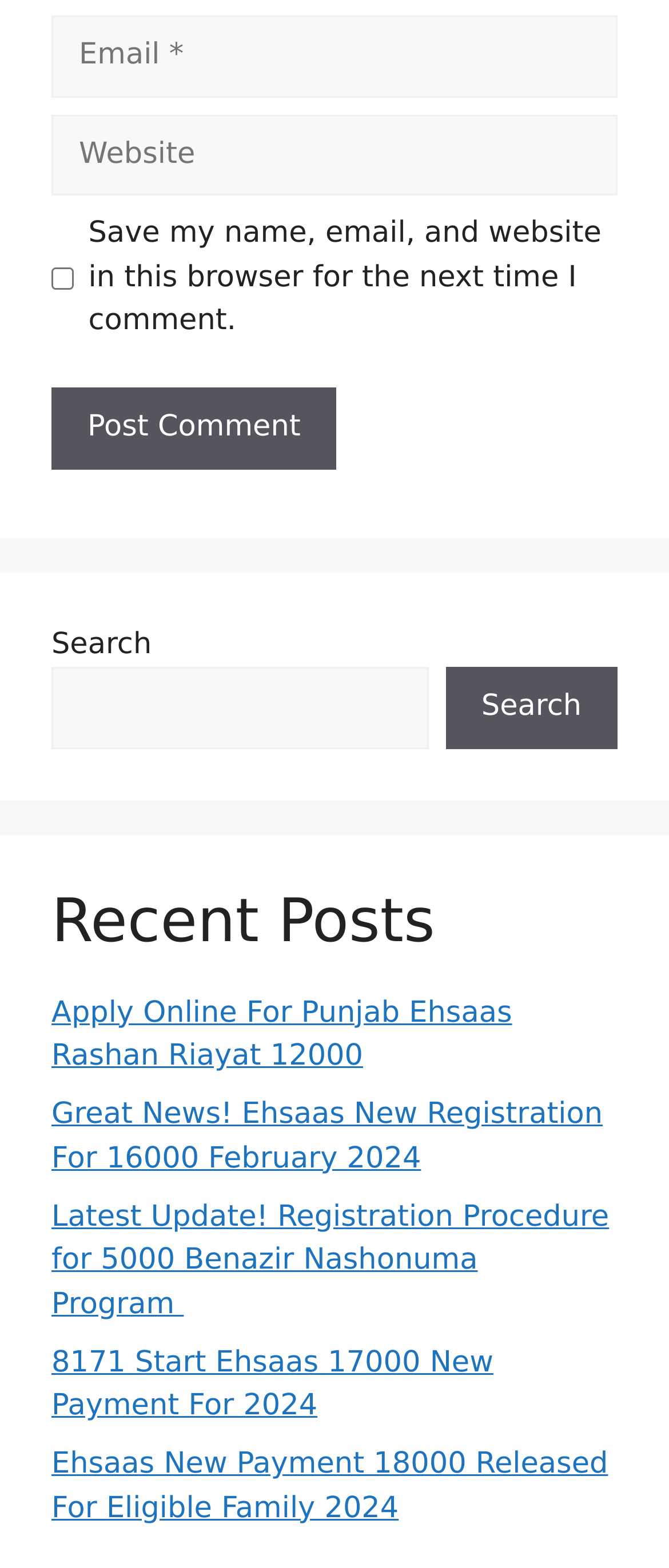Please determine the bounding box coordinates of the element to click on in order to accomplish the following task: "Post a comment". Ensure the coordinates are four float numbers ranging from 0 to 1, i.e., [left, top, right, bottom].

[0.077, 0.247, 0.503, 0.299]